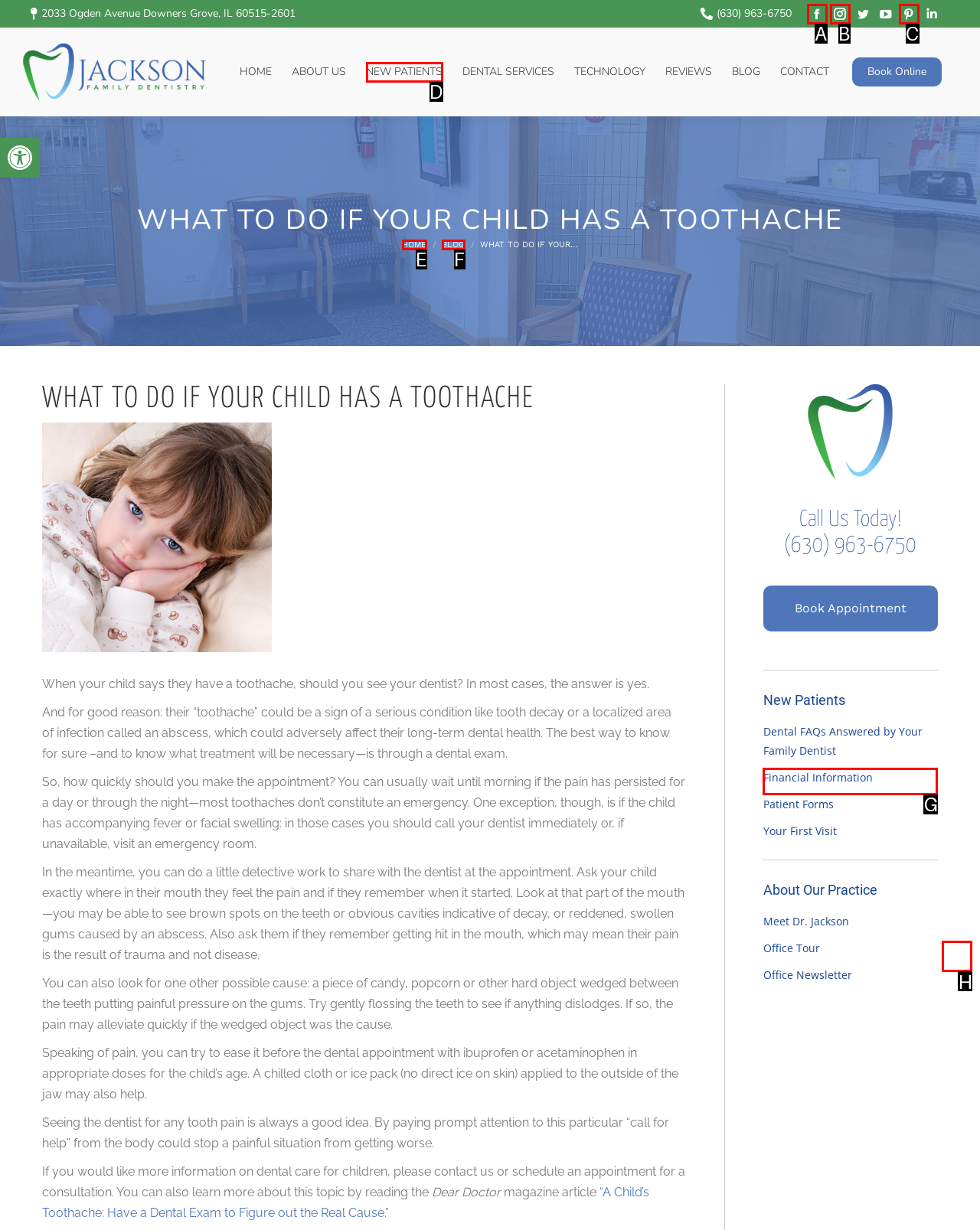Tell me which one HTML element I should click to complete the following task: Go to the top of the page Answer with the option's letter from the given choices directly.

H